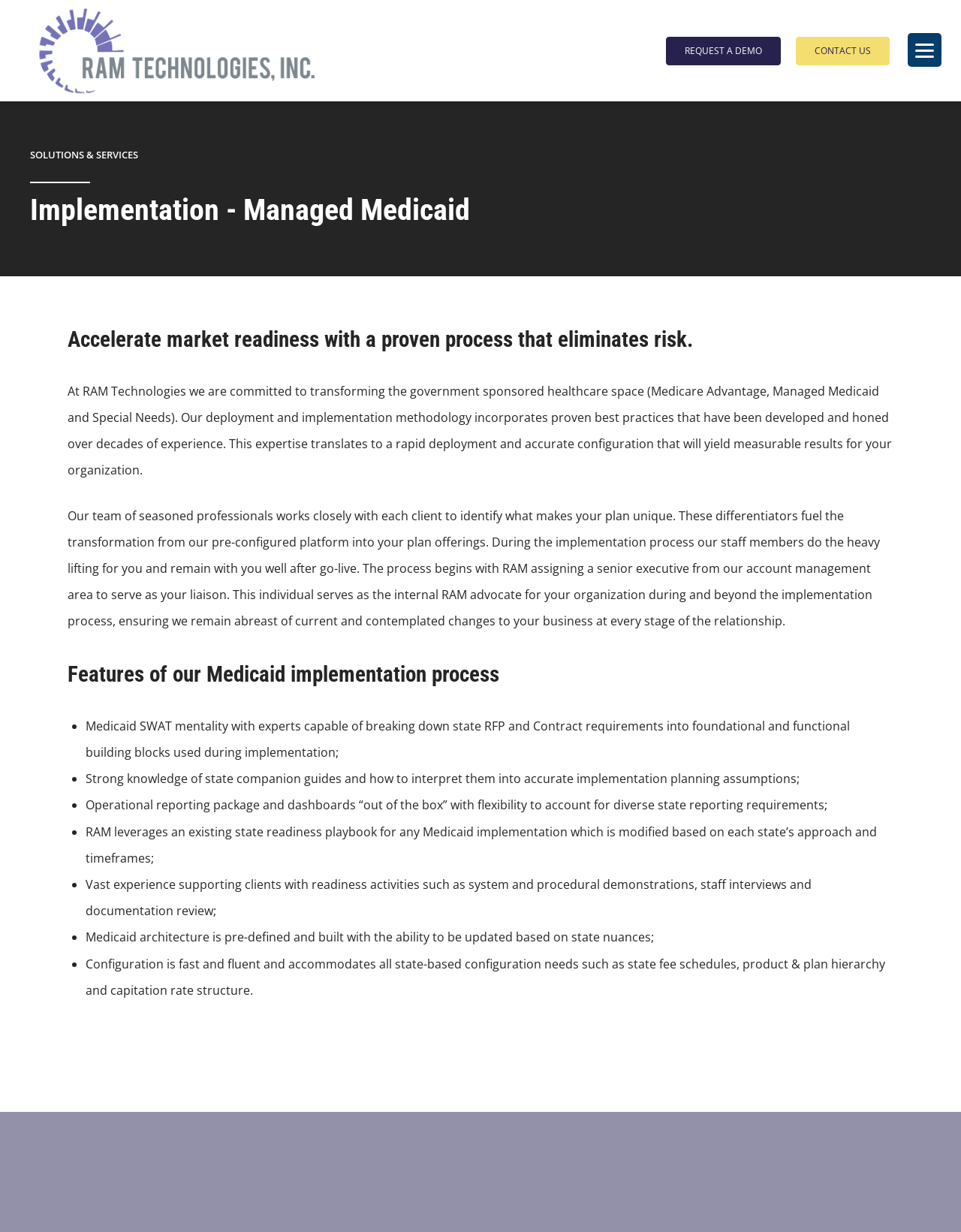What is the role of the senior executive assigned by RAM?
Answer the question with a thorough and detailed explanation.

The role of the senior executive assigned by RAM is obtained from the static text element that states 'This individual serves as the internal RAM advocate for your organization during and beyond the implementation process...'. This suggests that the senior executive acts as a liaison between RAM and the client organization.